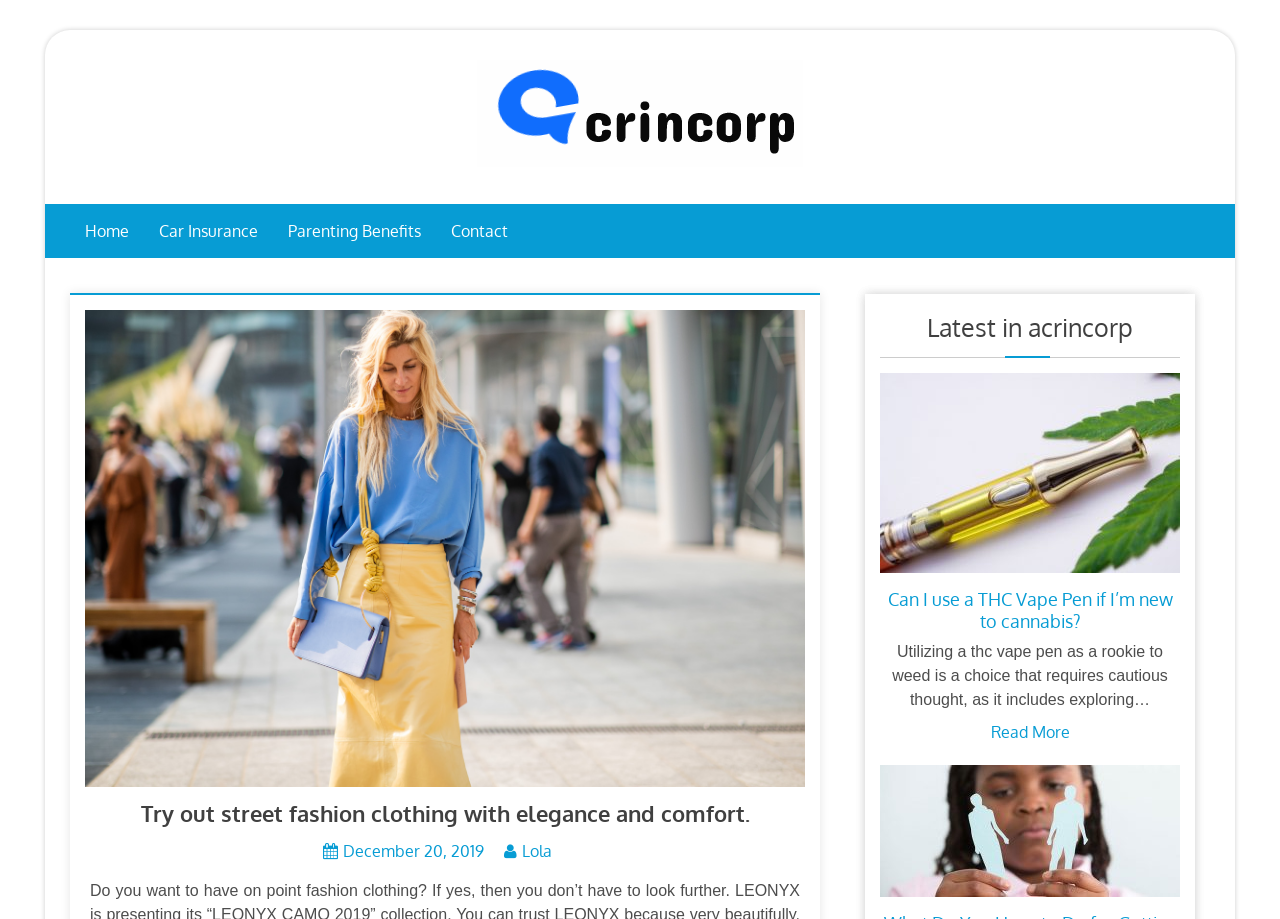Answer the question using only one word or a concise phrase: What is the topic of the latest article?

THC Vape Pen